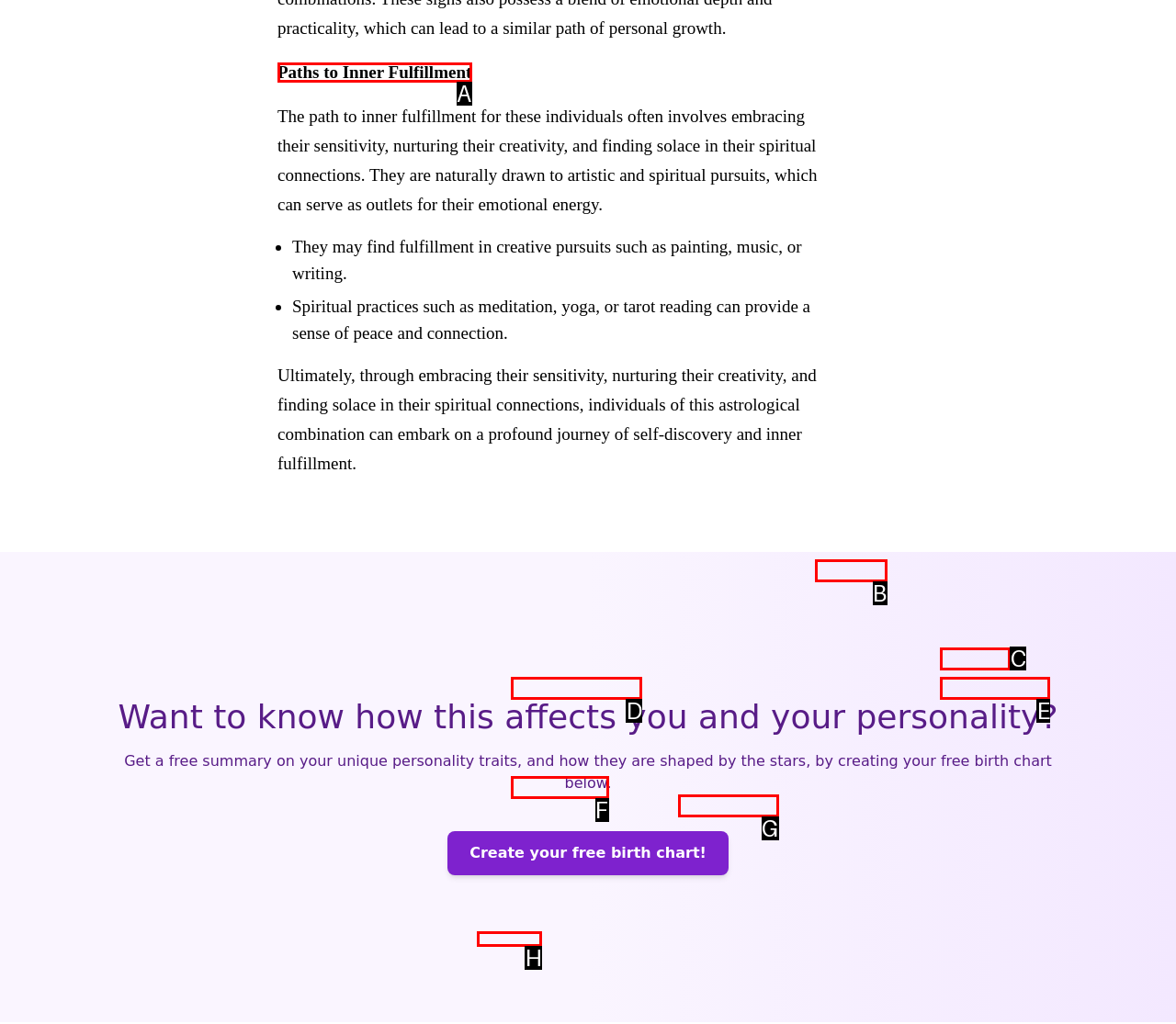Identify the HTML element that should be clicked to accomplish the task: Click the Basel School of Business logo
Provide the option's letter from the given choices.

None